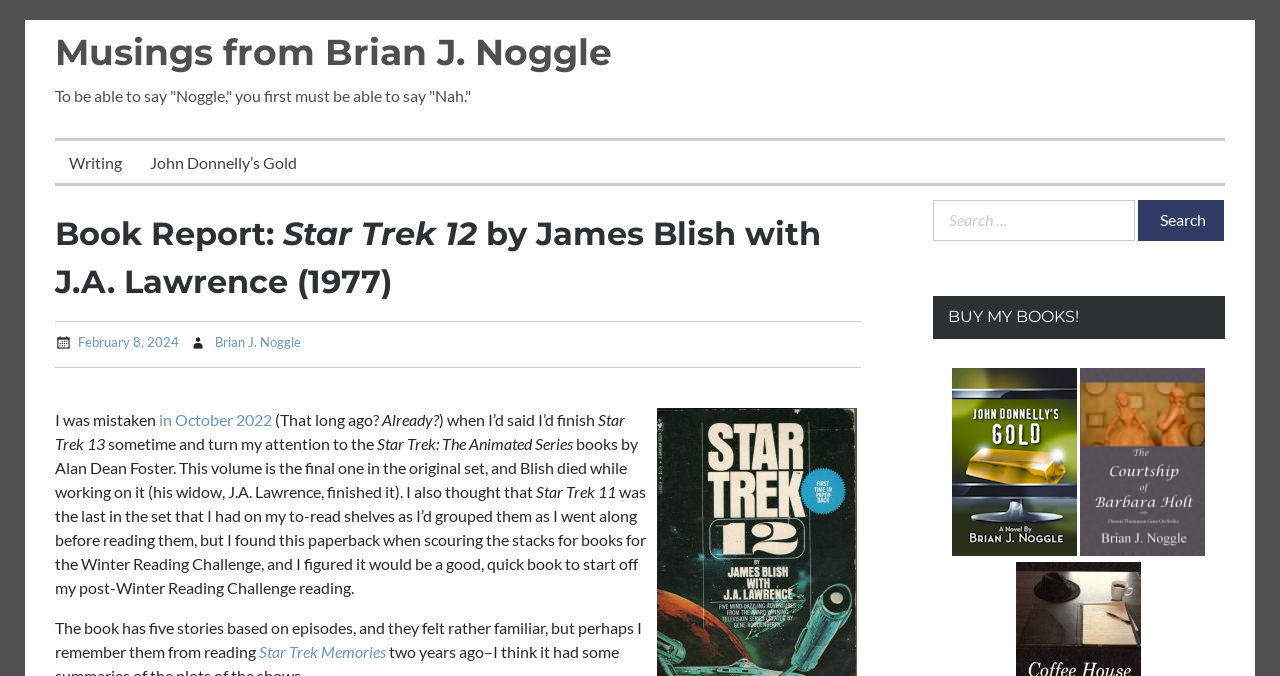Can you determine the main header of this webpage?

Book Report: Star Trek 12 by James Blish with J.A. Lawrence (1977)